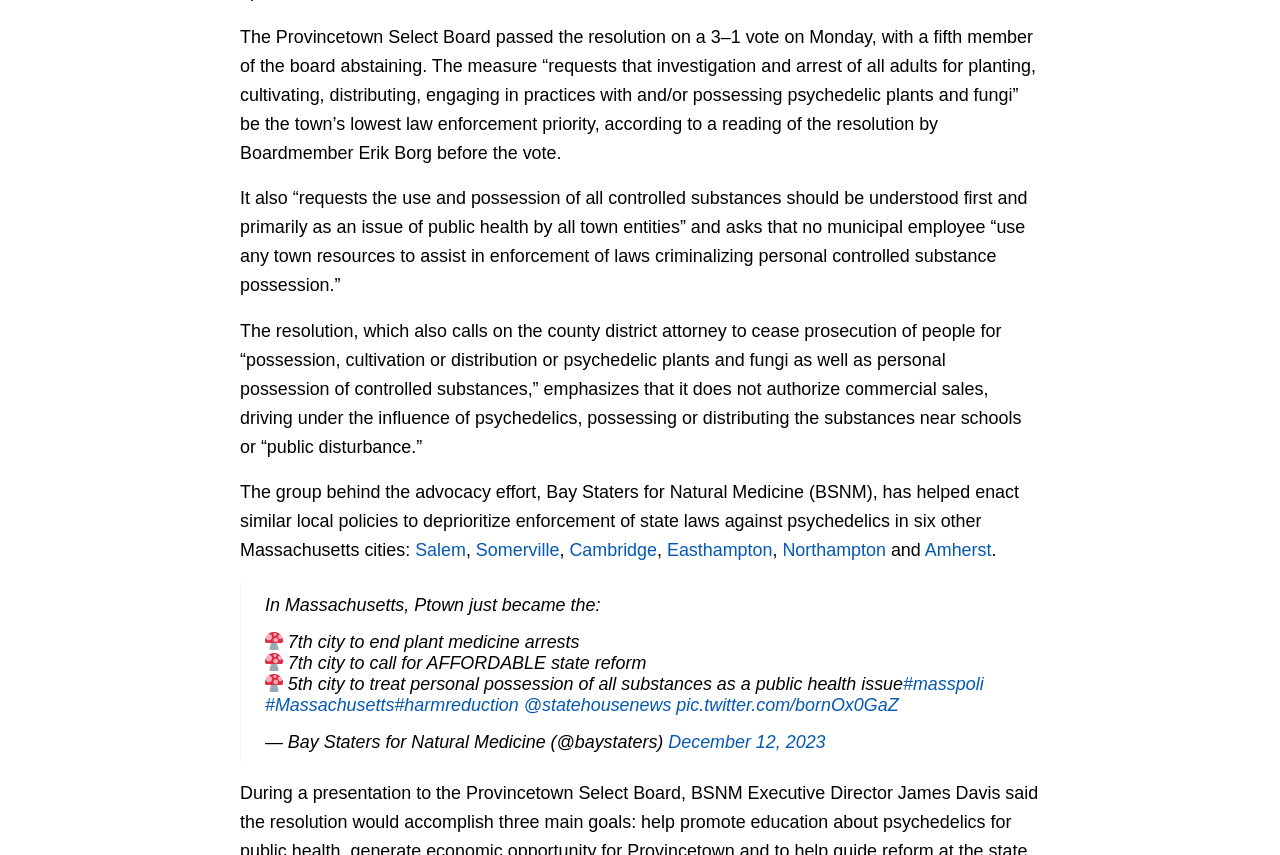Determine the bounding box coordinates of the region I should click to achieve the following instruction: "Click on the link to Cambridge". Ensure the bounding box coordinates are four float numbers between 0 and 1, i.e., [left, top, right, bottom].

[0.445, 0.632, 0.513, 0.655]